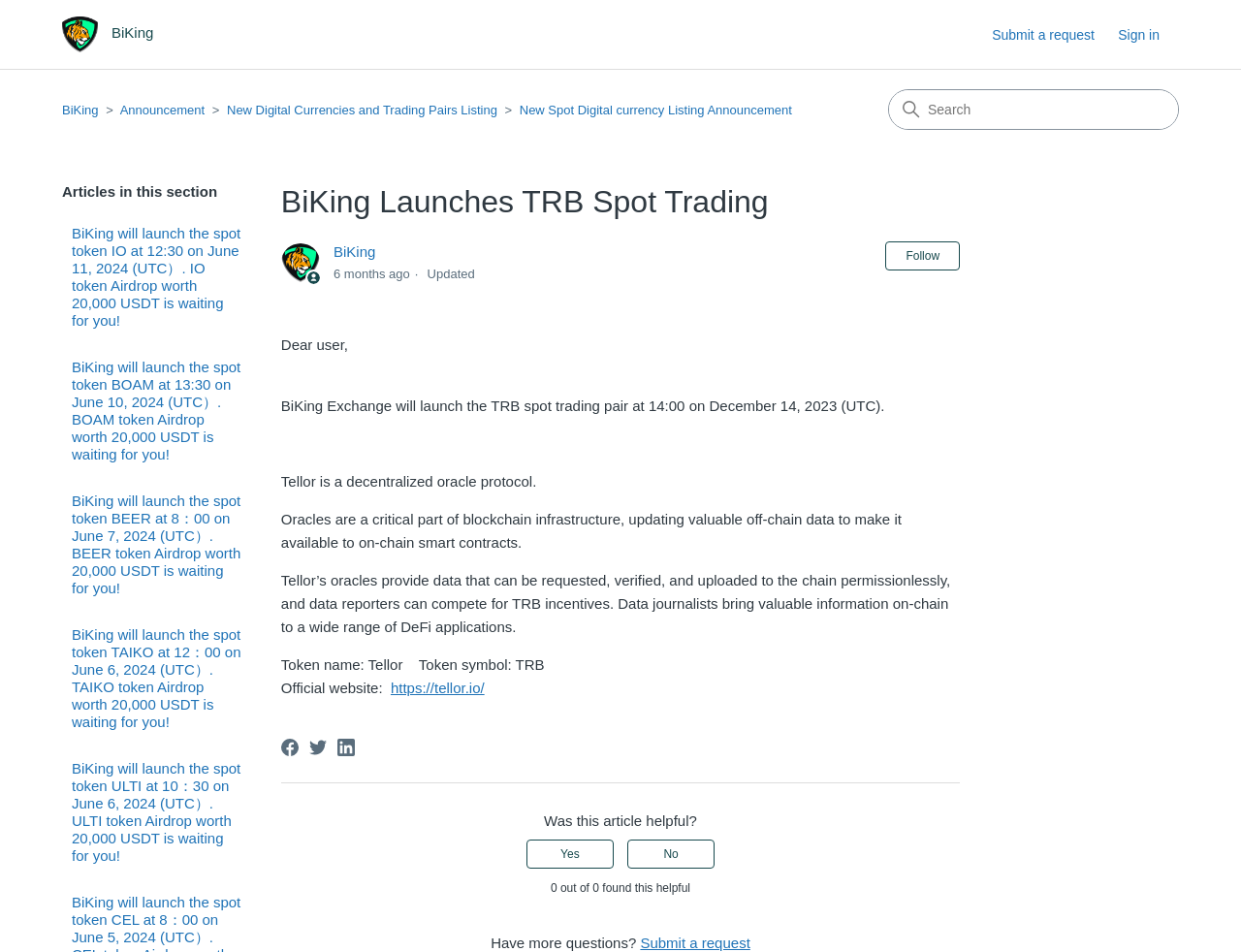Please specify the bounding box coordinates in the format (top-left x, top-left y, bottom-right x, bottom-right y), with all values as floating point numbers between 0 and 1. Identify the bounding box of the UI element described by: youtube

None